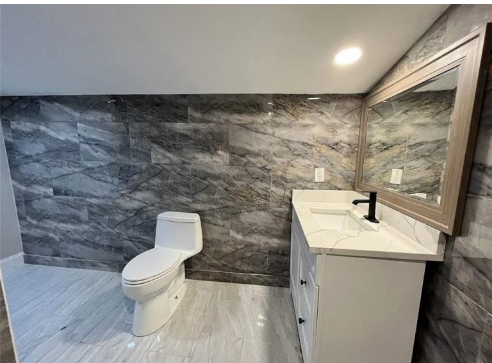What is the style of the vanity unit?
Using the visual information, answer the question in a single word or phrase.

Sleek and stylish